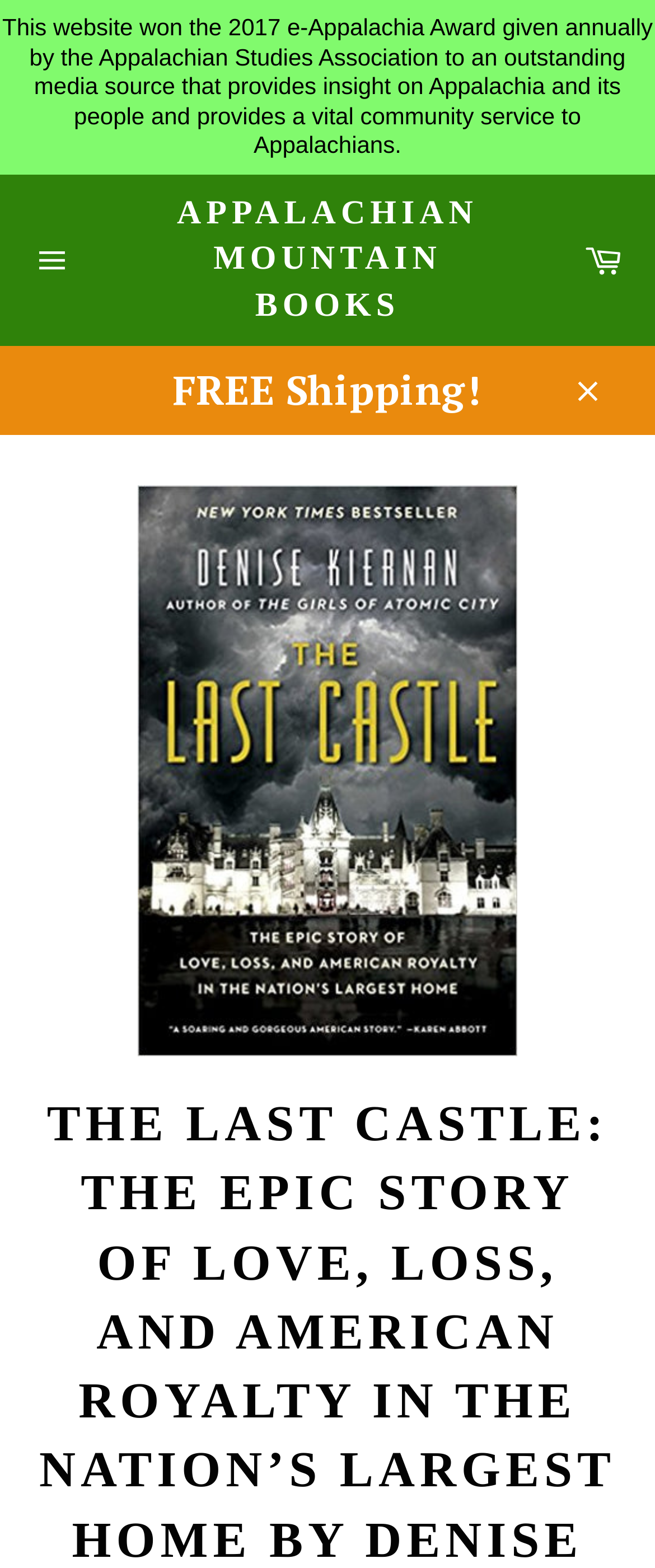What is the benefit of shopping on this website?
Examine the image and provide an in-depth answer to the question.

I found this answer by looking at the StaticText element with the text 'FREE Shipping!' which suggests that customers can enjoy free shipping when shopping on this website.